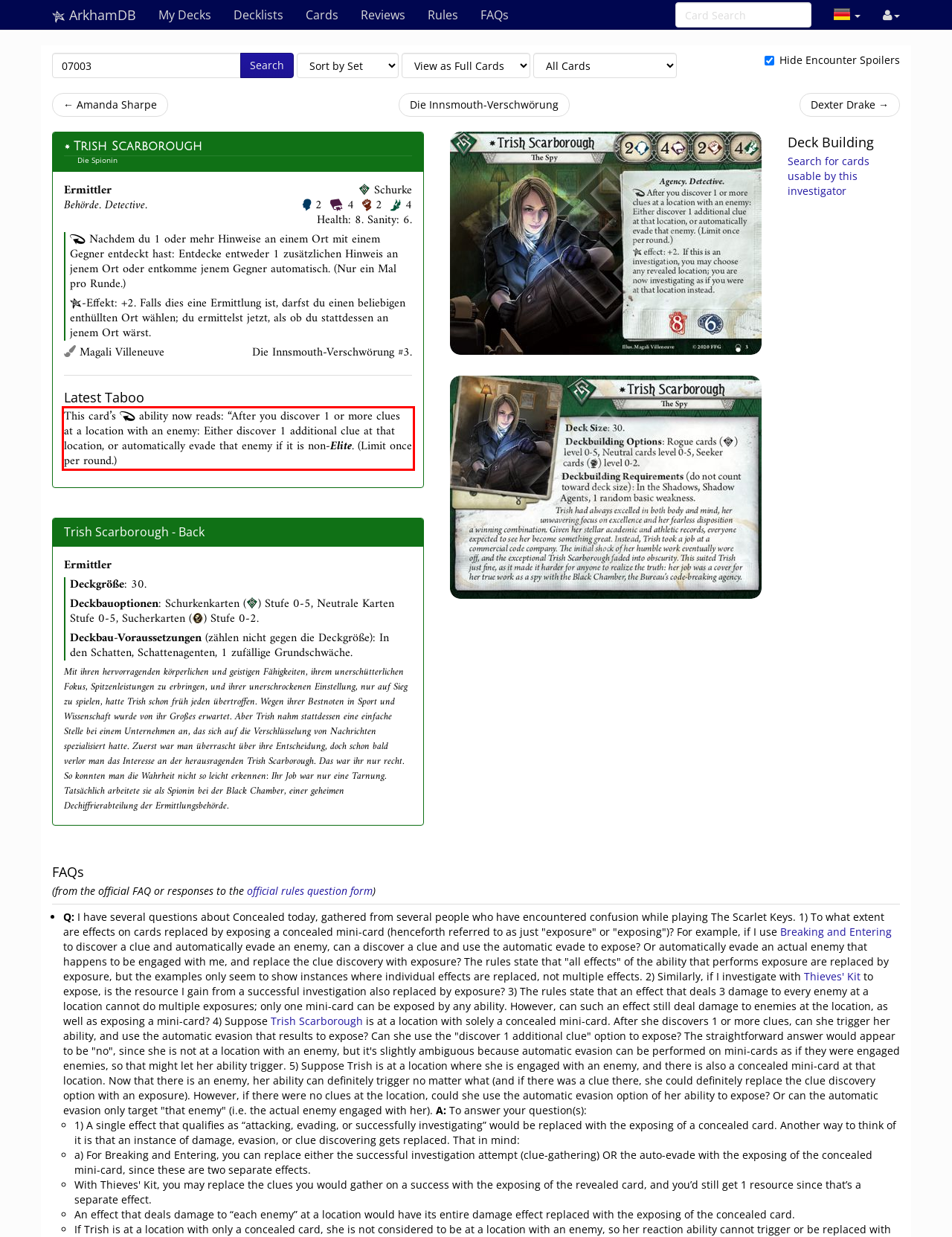Examine the webpage screenshot, find the red bounding box, and extract the text content within this marked area.

This card’s ability now reads: “After you discover 1 or more clues at a location with an enemy: Either discover 1 additional clue at that location, or automatically evade that enemy if it is non-Elite. (Limit once per round.)